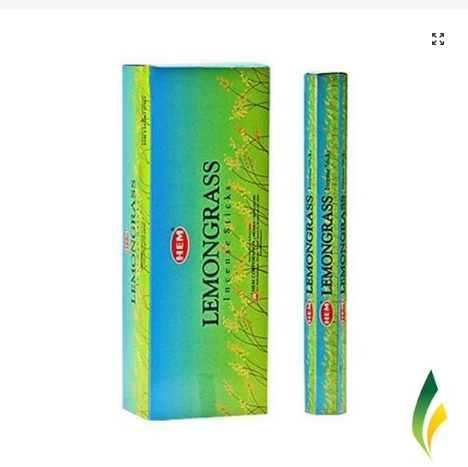What type of fragrance do the incense sticks provide?
Based on the image, give a concise answer in the form of a single word or short phrase.

Citrusy